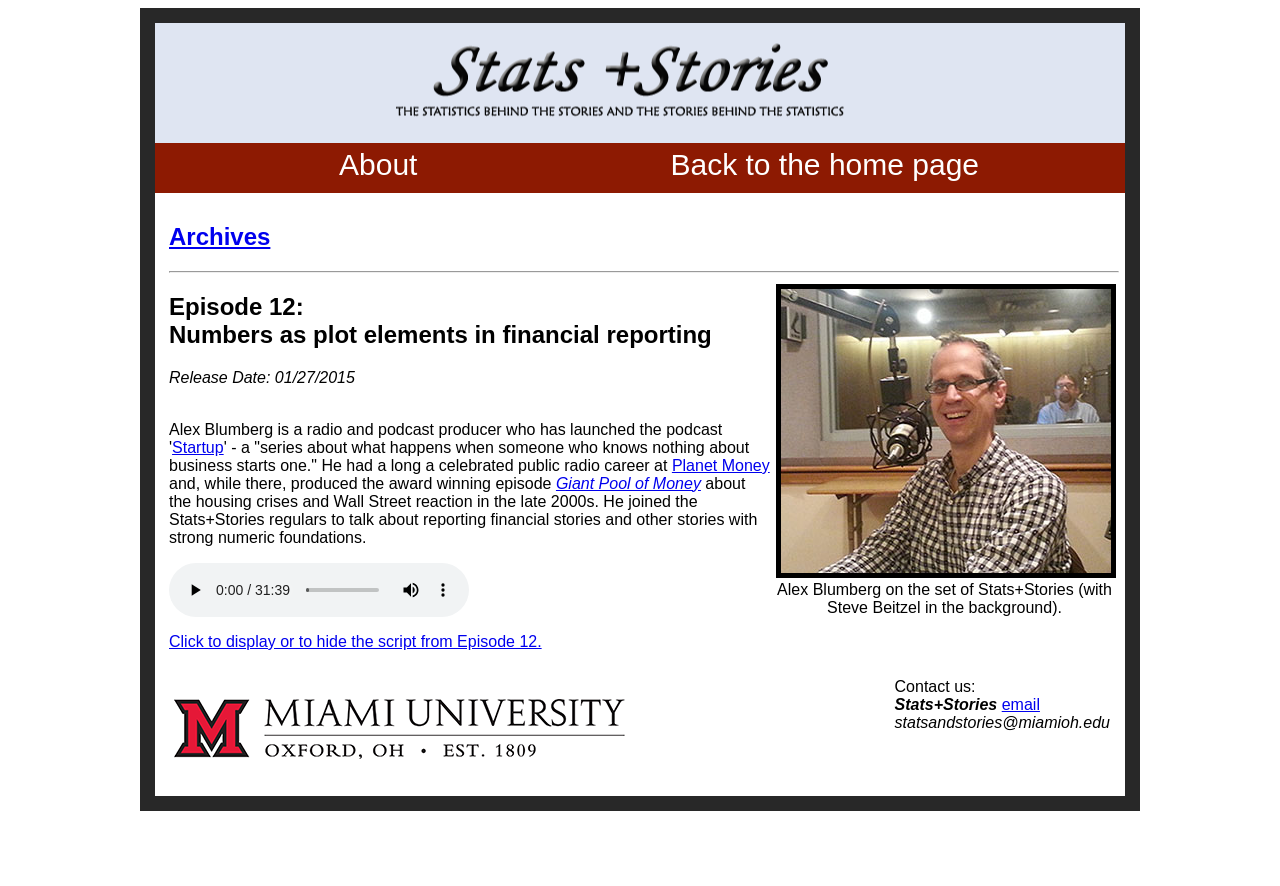Could you find the bounding box coordinates of the clickable area to complete this instruction: "Click on About"?

[0.123, 0.164, 0.468, 0.216]